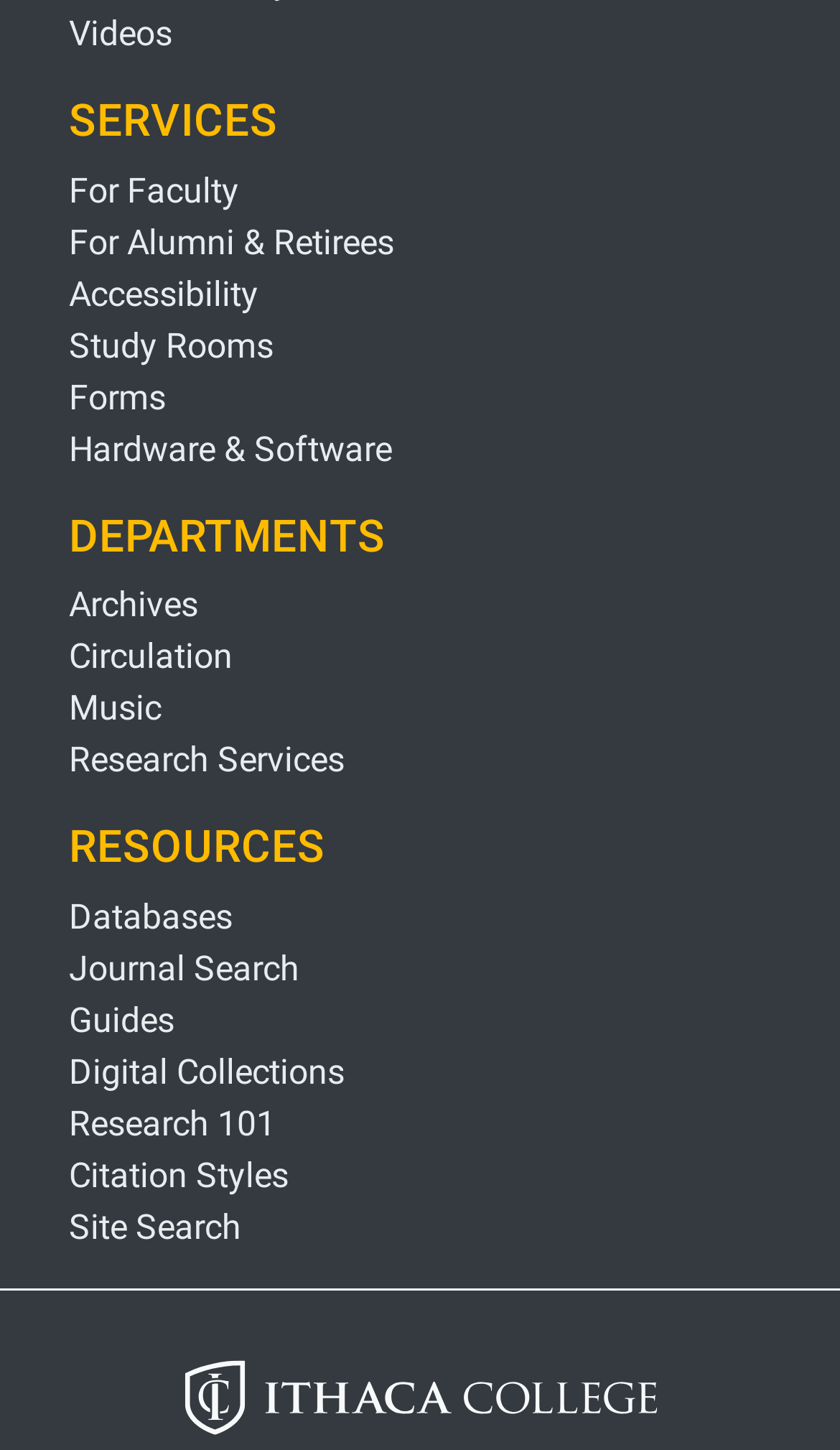What is the first link under the 'SERVICES' heading? Based on the screenshot, please respond with a single word or phrase.

Videos